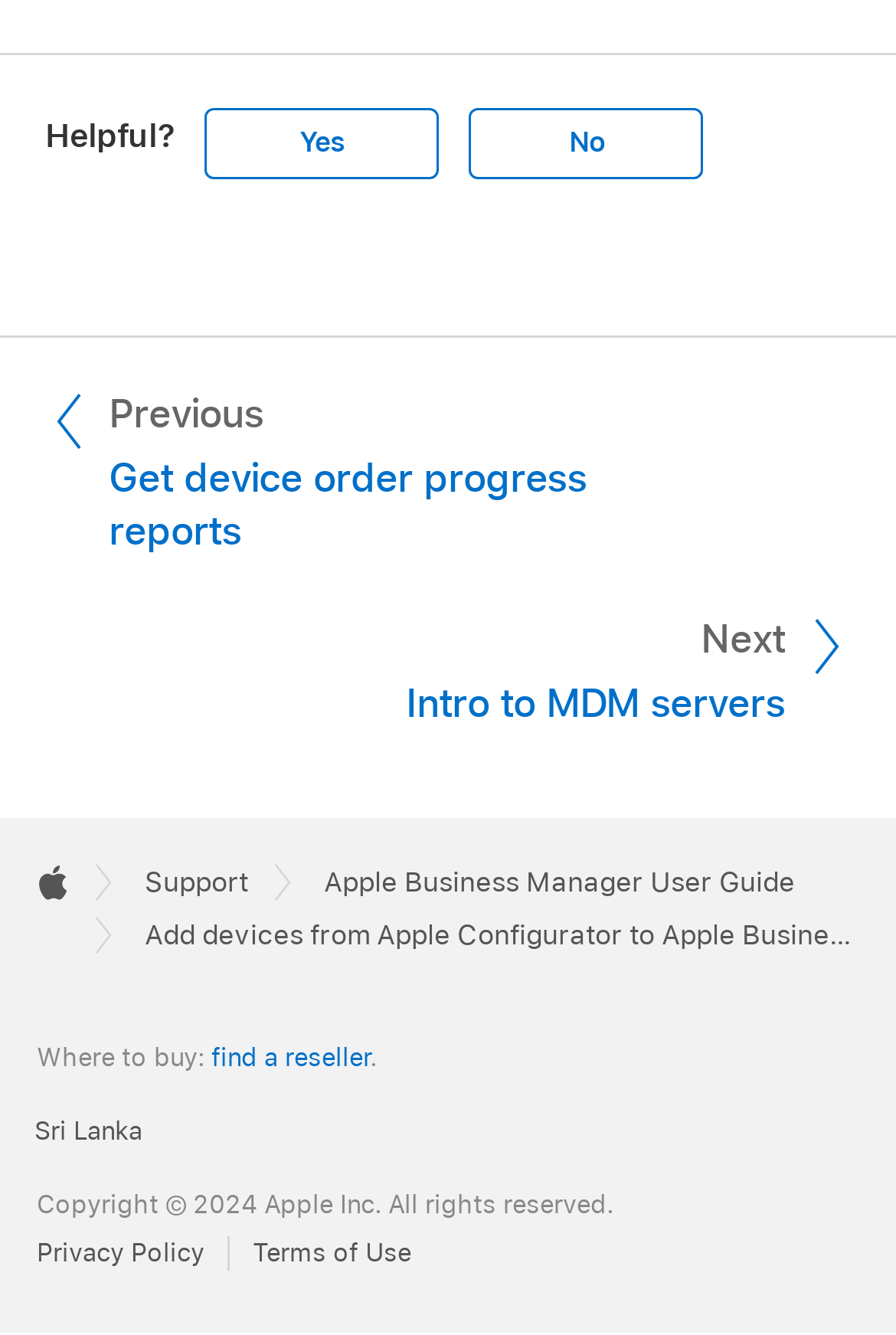Please identify the bounding box coordinates of the element's region that I should click in order to complete the following instruction: "Choose your country or region". The bounding box coordinates consist of four float numbers between 0 and 1, i.e., [left, top, right, bottom].

[0.038, 0.835, 0.159, 0.86]